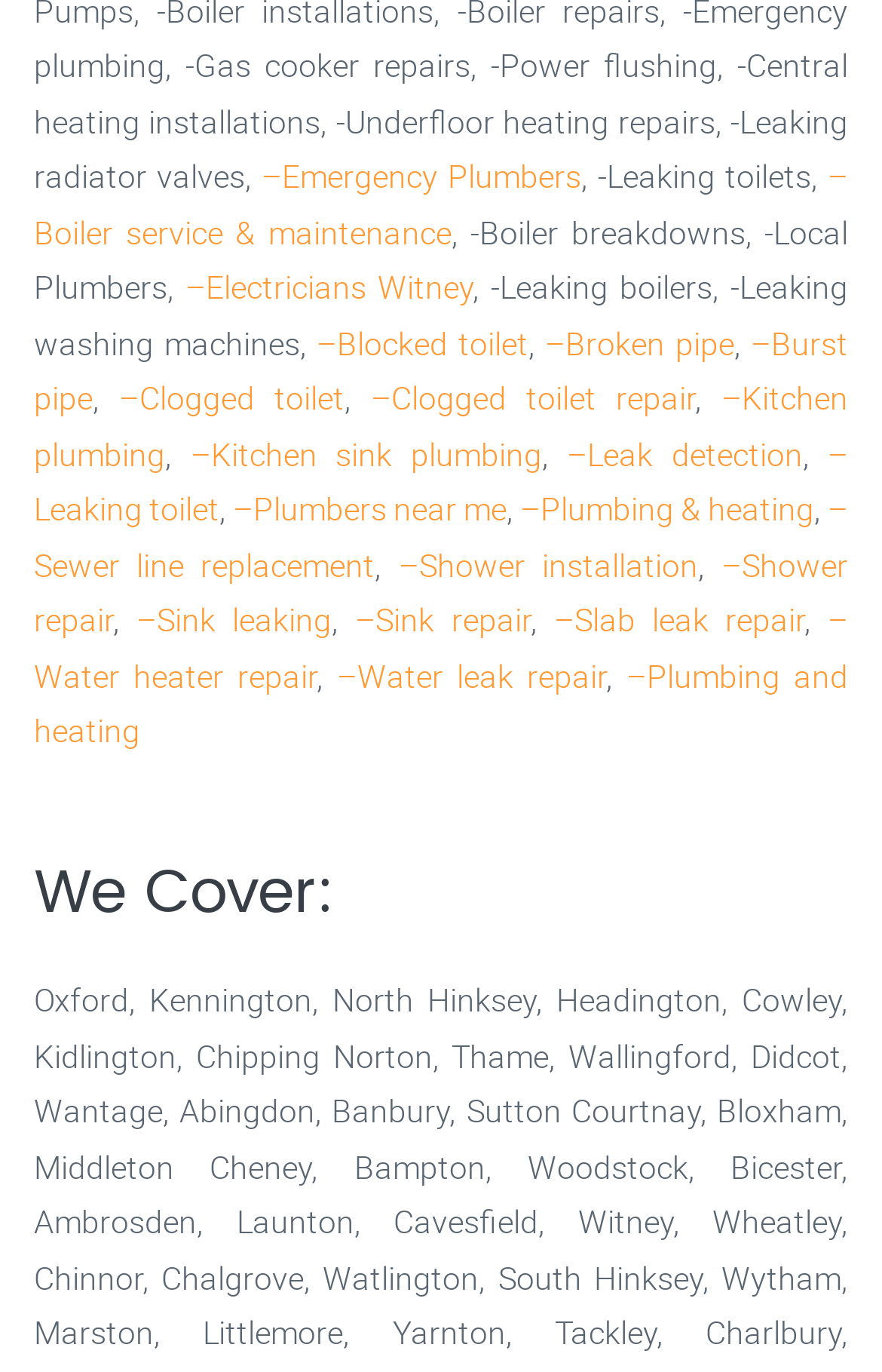Identify the bounding box for the described UI element: "–Kitchen plumbing".

[0.038, 0.274, 0.962, 0.346]